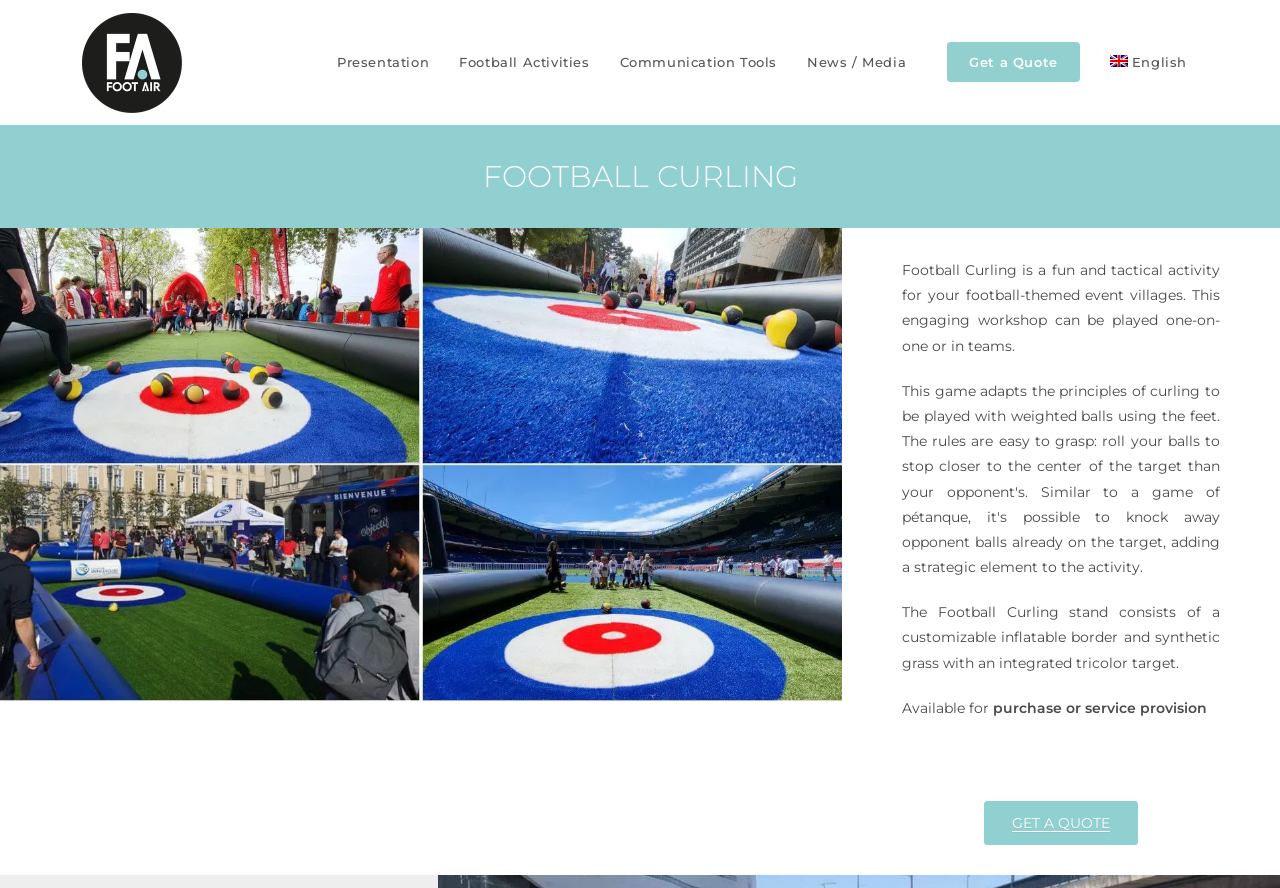Pinpoint the bounding box coordinates of the element to be clicked to execute the instruction: "Click GET A QUOTE".

[0.769, 0.902, 0.889, 0.952]